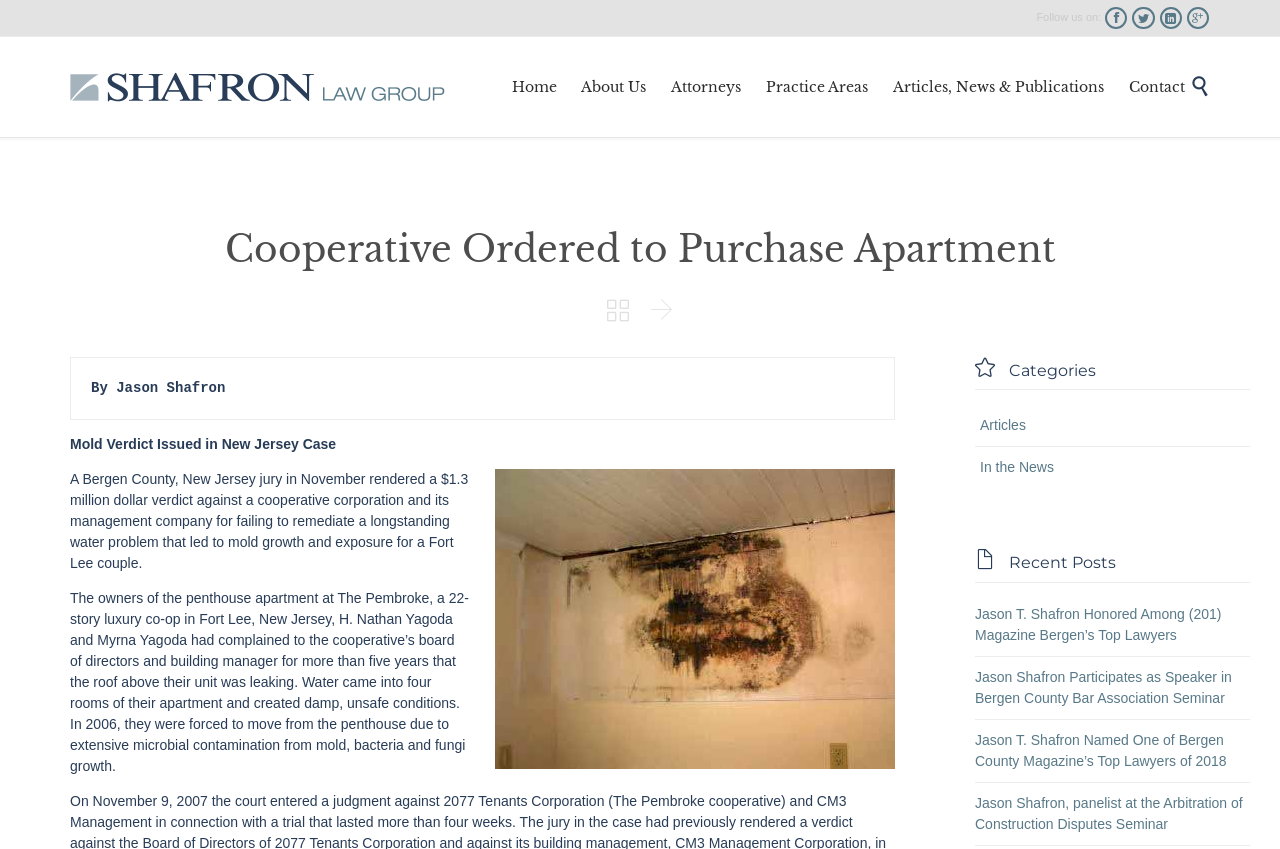Specify the bounding box coordinates for the region that must be clicked to perform the given instruction: "Search for a keyword".

None